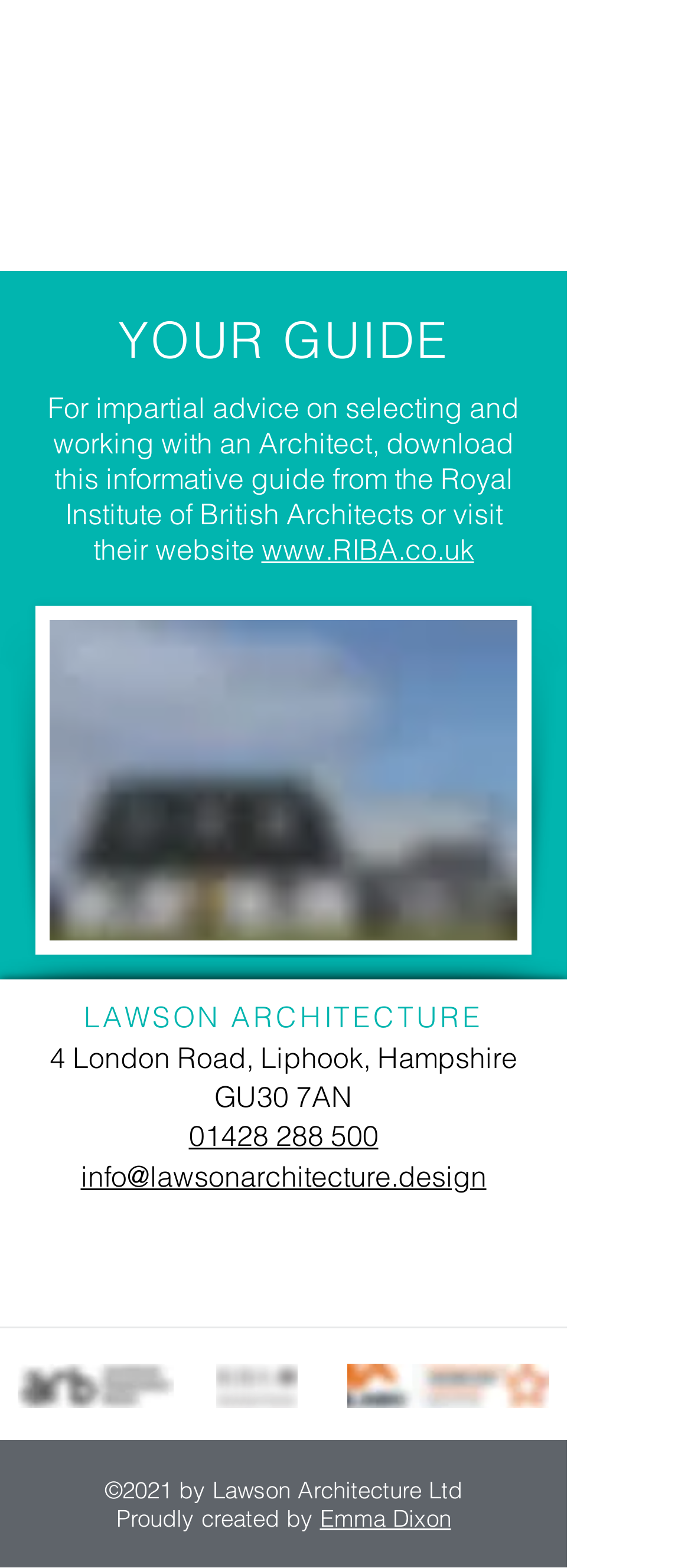What is the phone number of the company?
Refer to the image and offer an in-depth and detailed answer to the question.

I found the answer by looking at the link element with the content '01428 288 500' at coordinates [0.273, 0.713, 0.547, 0.736]. This link is likely to be the phone number of the company.